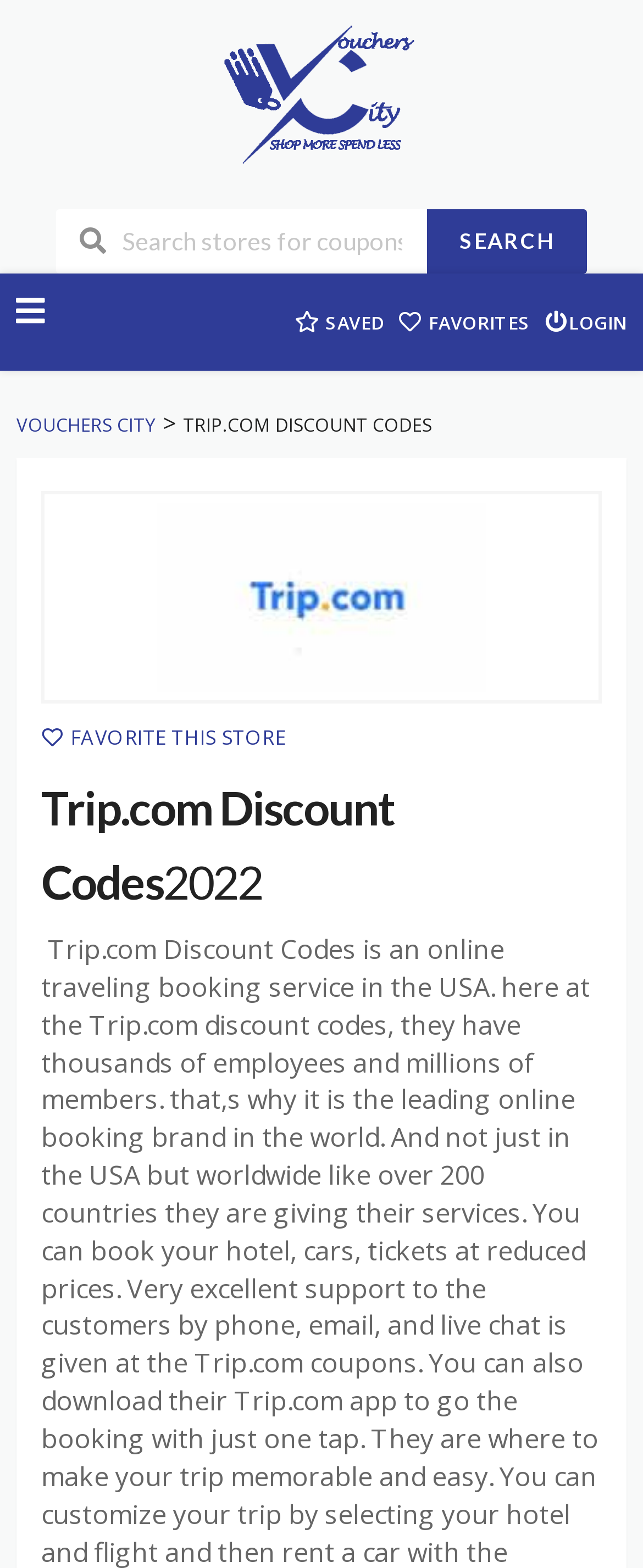Please provide a comprehensive response to the question below by analyzing the image: 
What is the name of the store being featured?

The webpage's content, including the heading 'Trip.com Discount Codes 2022' and the image associated with the link 'Shop Trip.com Discount Codes', suggests that the store being featured is Trip.com, a popular online travel agency.